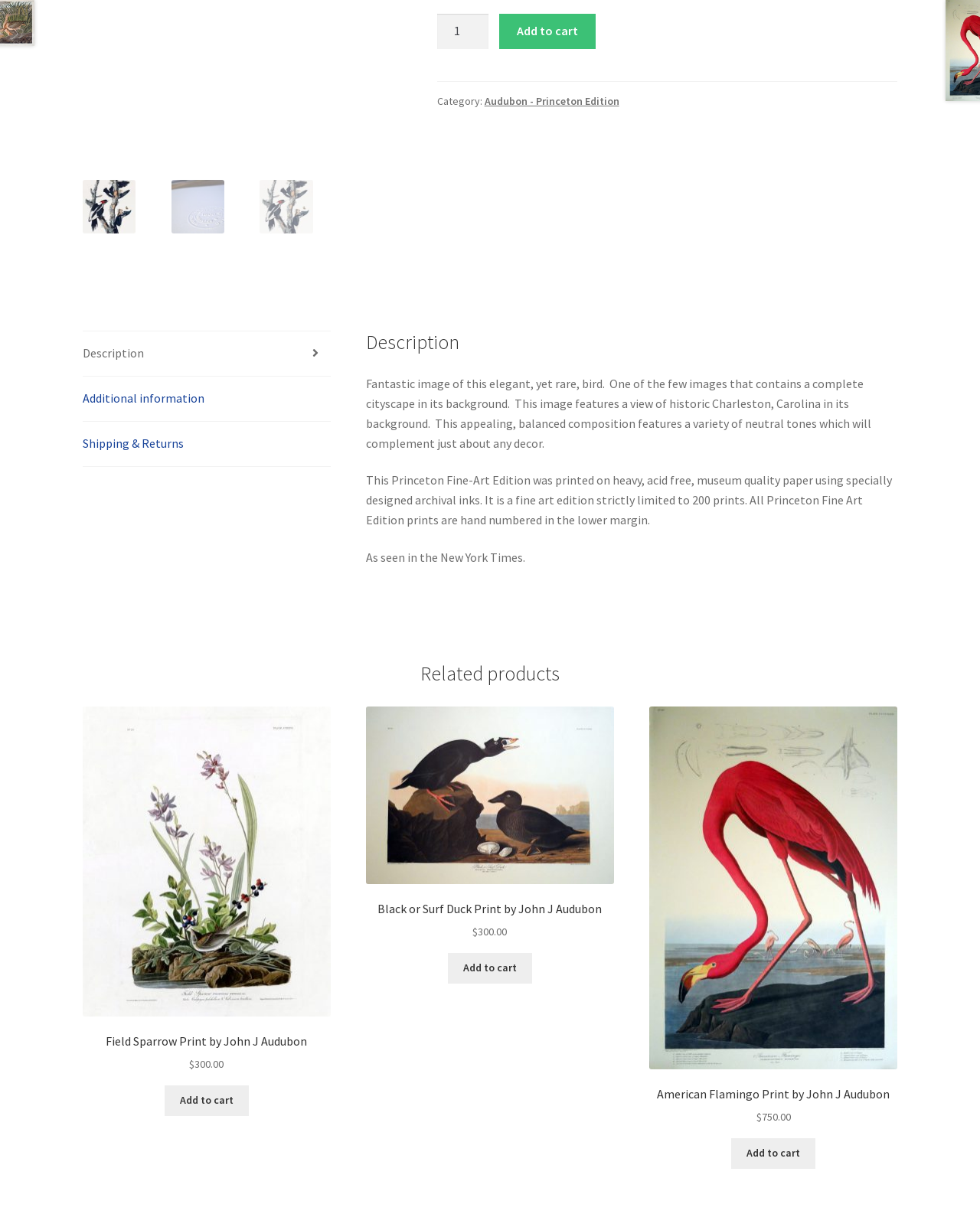Bounding box coordinates are specified in the format (top-left x, top-left y, bottom-right x, bottom-right y). All values are floating point numbers bounded between 0 and 1. Please provide the bounding box coordinate of the region this sentence describes: Audubon - Princeton Edition

[0.494, 0.077, 0.632, 0.088]